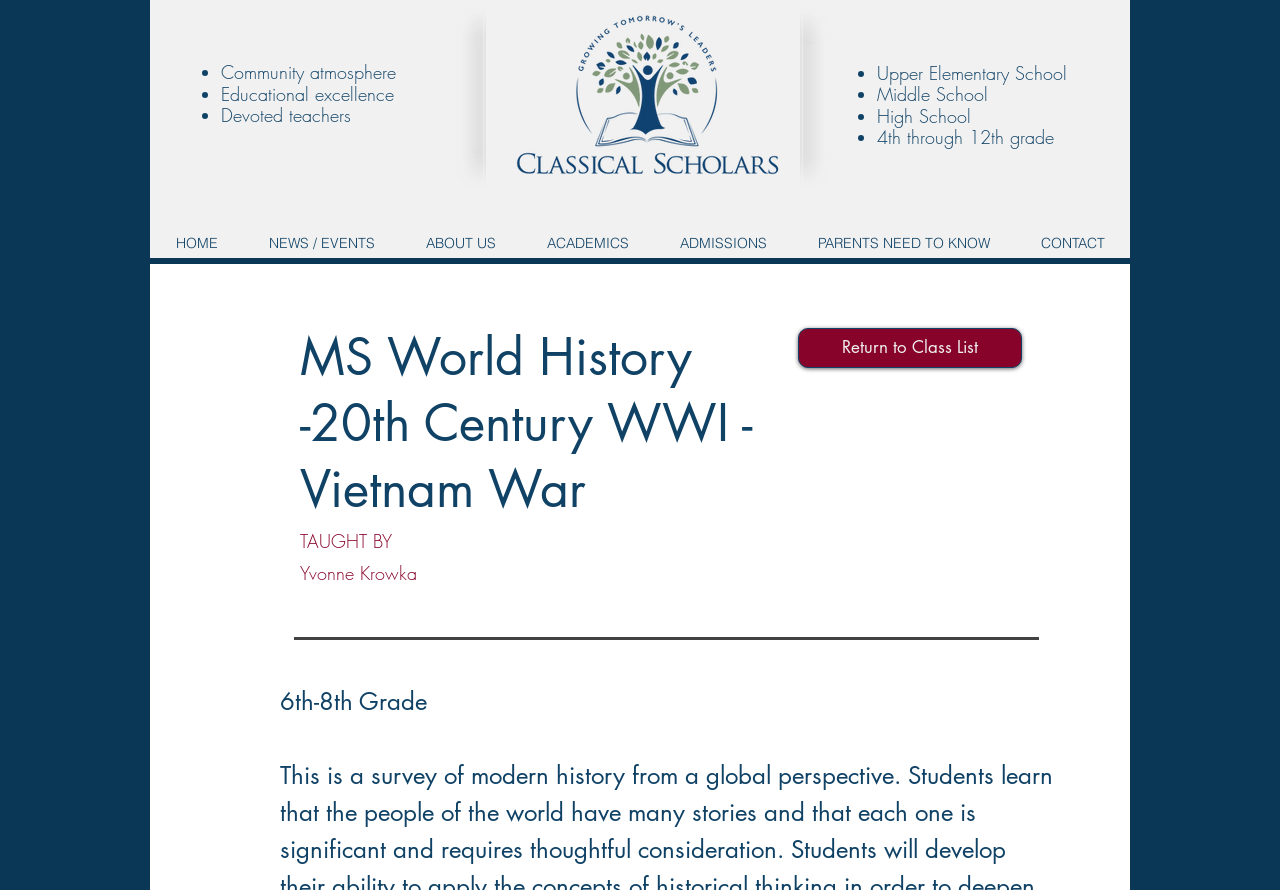What is the name of the teacher?
Respond to the question with a well-detailed and thorough answer.

I found the answer by looking at the 'TAUGHT BY' section, which is located below the 'MS World History -20th Century WWI - Vietnam War' heading. The text 'Yvonne Krowka' is listed as the teacher's name.